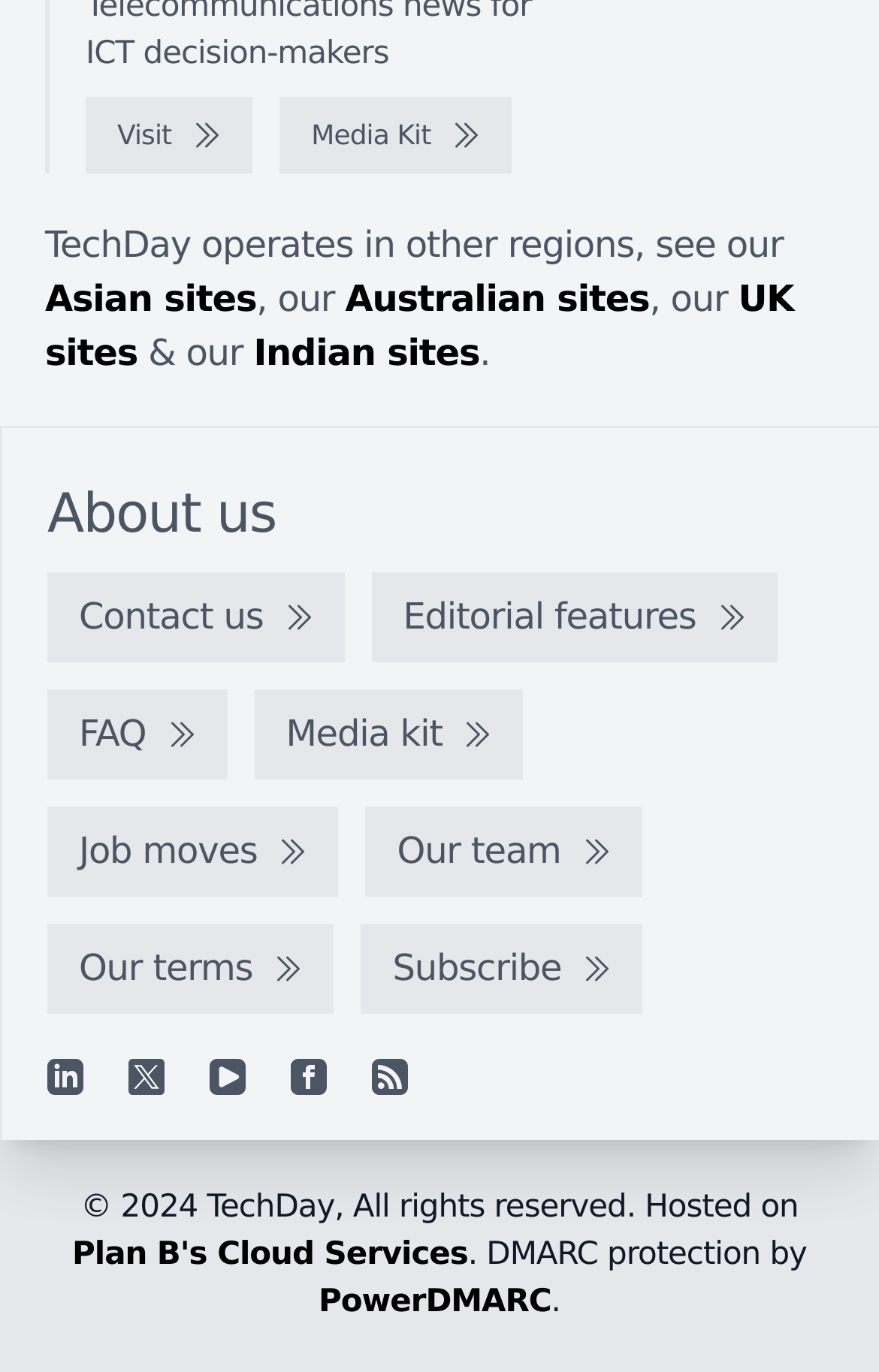Use one word or a short phrase to answer the question provided: 
What is the purpose of the 'FAQ' link?

To access frequently asked questions